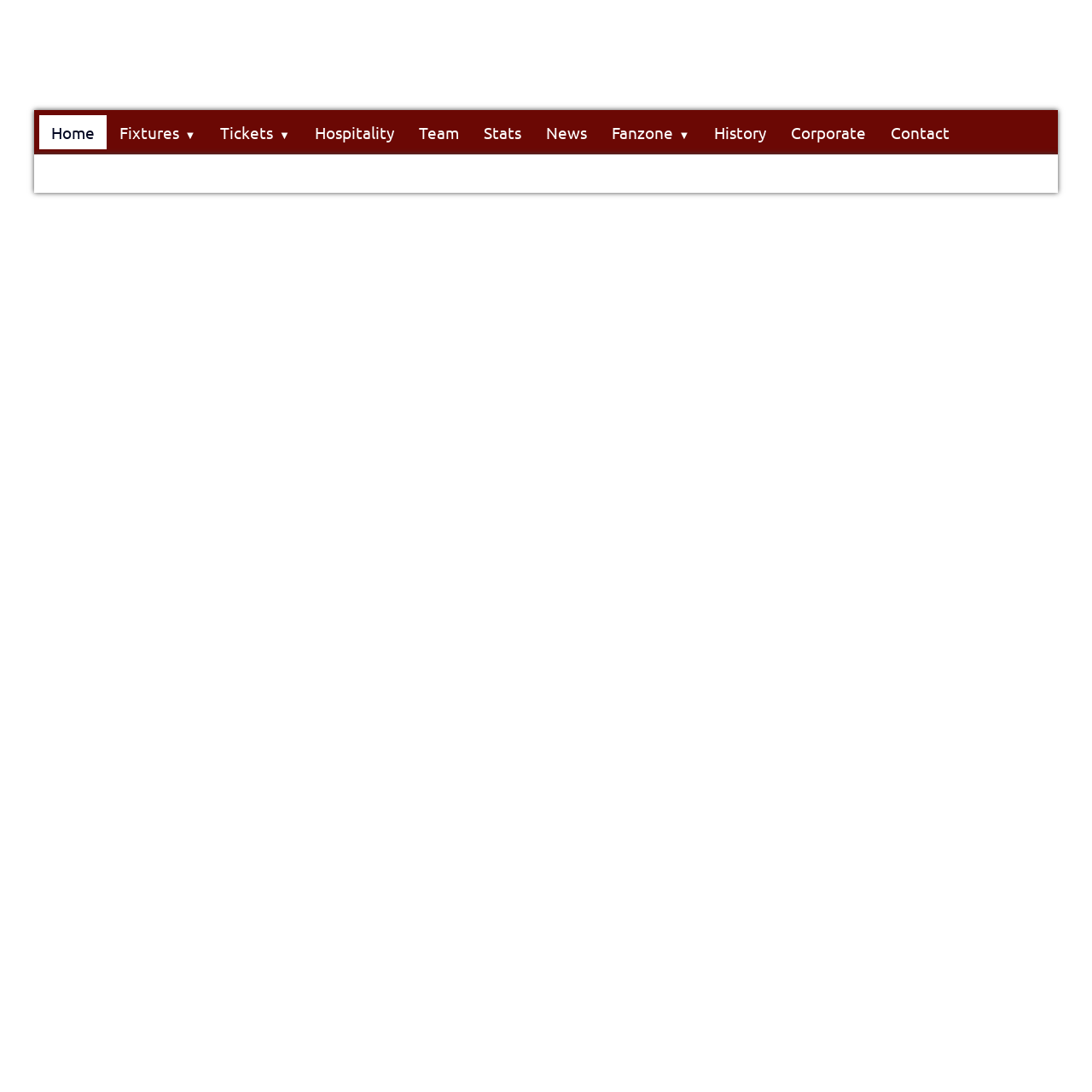Please mark the bounding box coordinates of the area that should be clicked to carry out the instruction: "Check our twitter".

[0.872, 0.011, 0.895, 0.033]